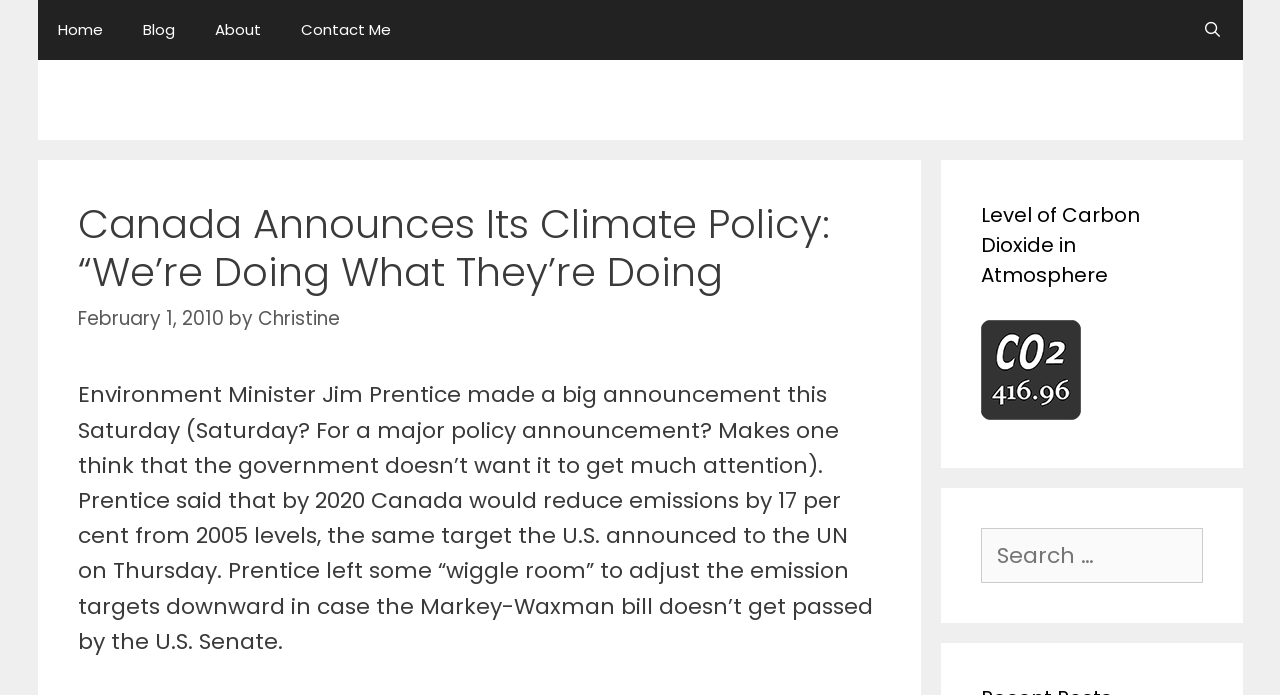Summarize the contents and layout of the webpage in detail.

This webpage is about Canada's climate policy announcement. At the top, there is a primary navigation menu with five links: "Home", "Blog", "About", "Contact Me", and "Open Search Bar". Below the navigation menu, there is a site banner that spans almost the entire width of the page.

In the main content area, there is a header section with a heading that reads "Canada Announces Its Climate Policy: “We’re Doing What They’re Doing". Below the heading, there is a time stamp indicating the post was made on February 1, 2010, followed by the author's name, "Christine". 

The main article text is a lengthy paragraph that discusses Environment Minister Jim Prentice's announcement about reducing emissions by 17 per cent from 2005 levels by 2020. The text also mentions the Markey-Waxman bill and its potential impact on emission targets.

To the right of the main content area, there are two complementary sections. The top section has a heading "Level of Carbon Dioxide in Atmosphere" and an image with a link to "Atmospheric CO2". The bottom section has a search bar with a label "Search for:".

Overall, the webpage has a simple layout with a focus on the main article text and some additional features like navigation, search, and complementary sections.